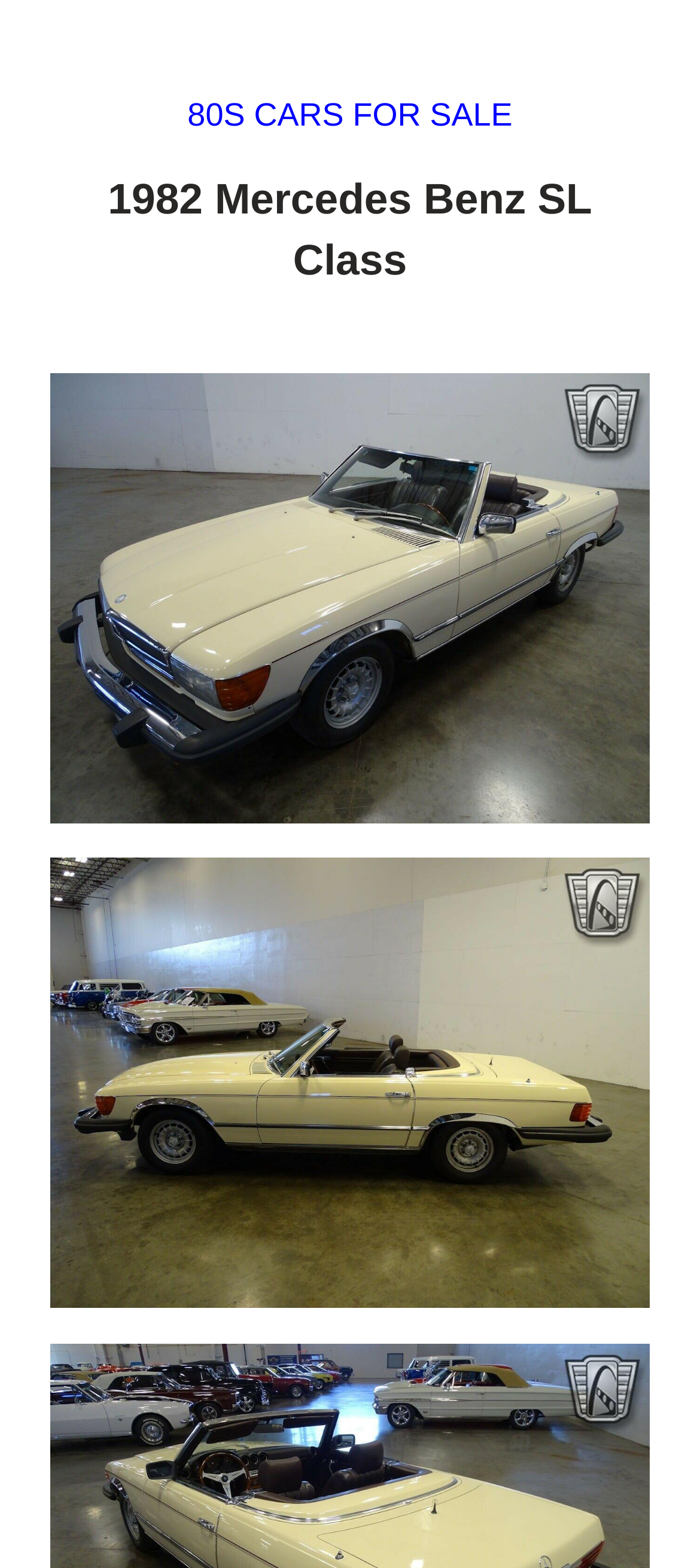Please locate and generate the primary heading on this webpage.

1982 Mercedes Benz SL Class